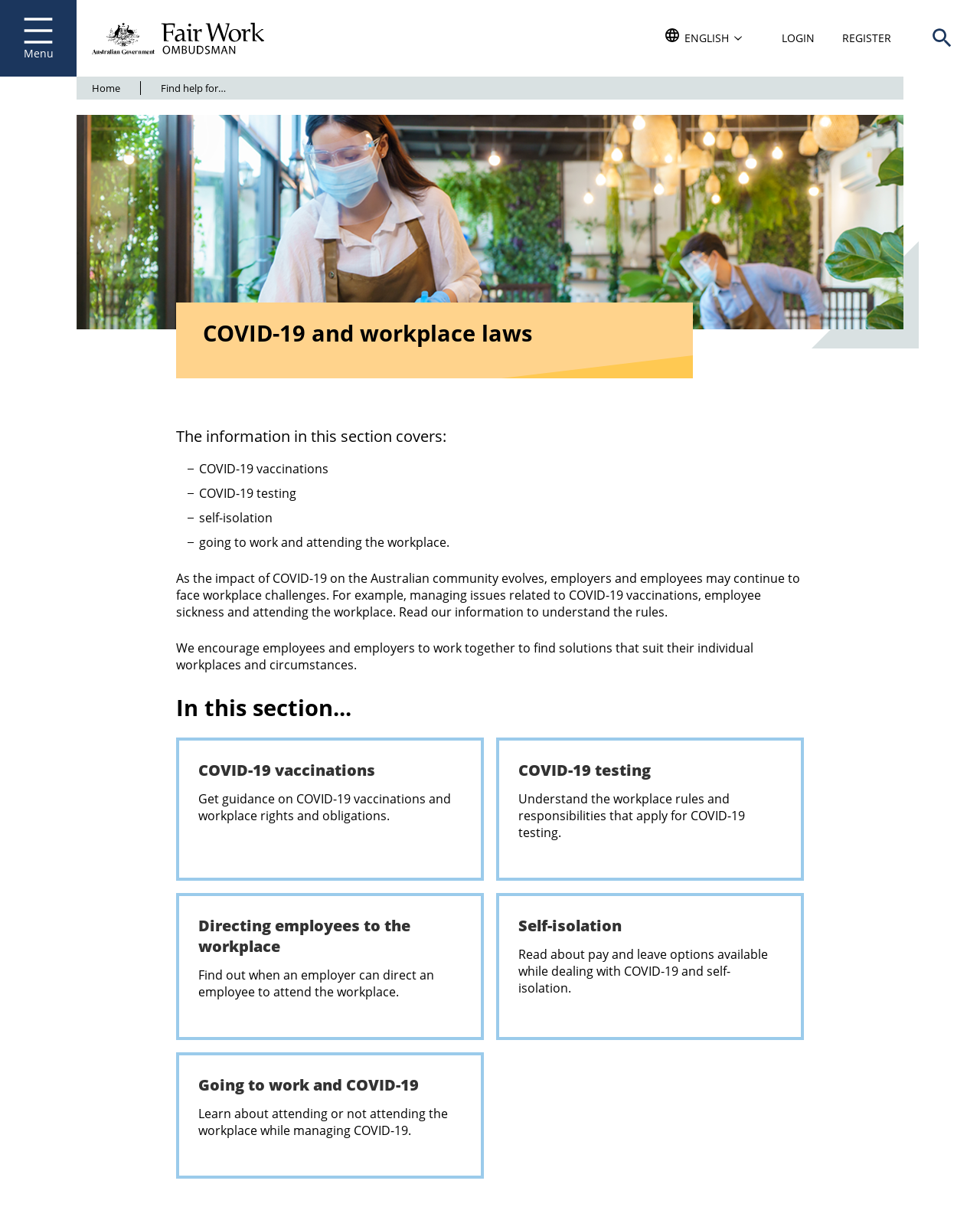Can you find and provide the title of the webpage?

COVID-19 and workplace laws